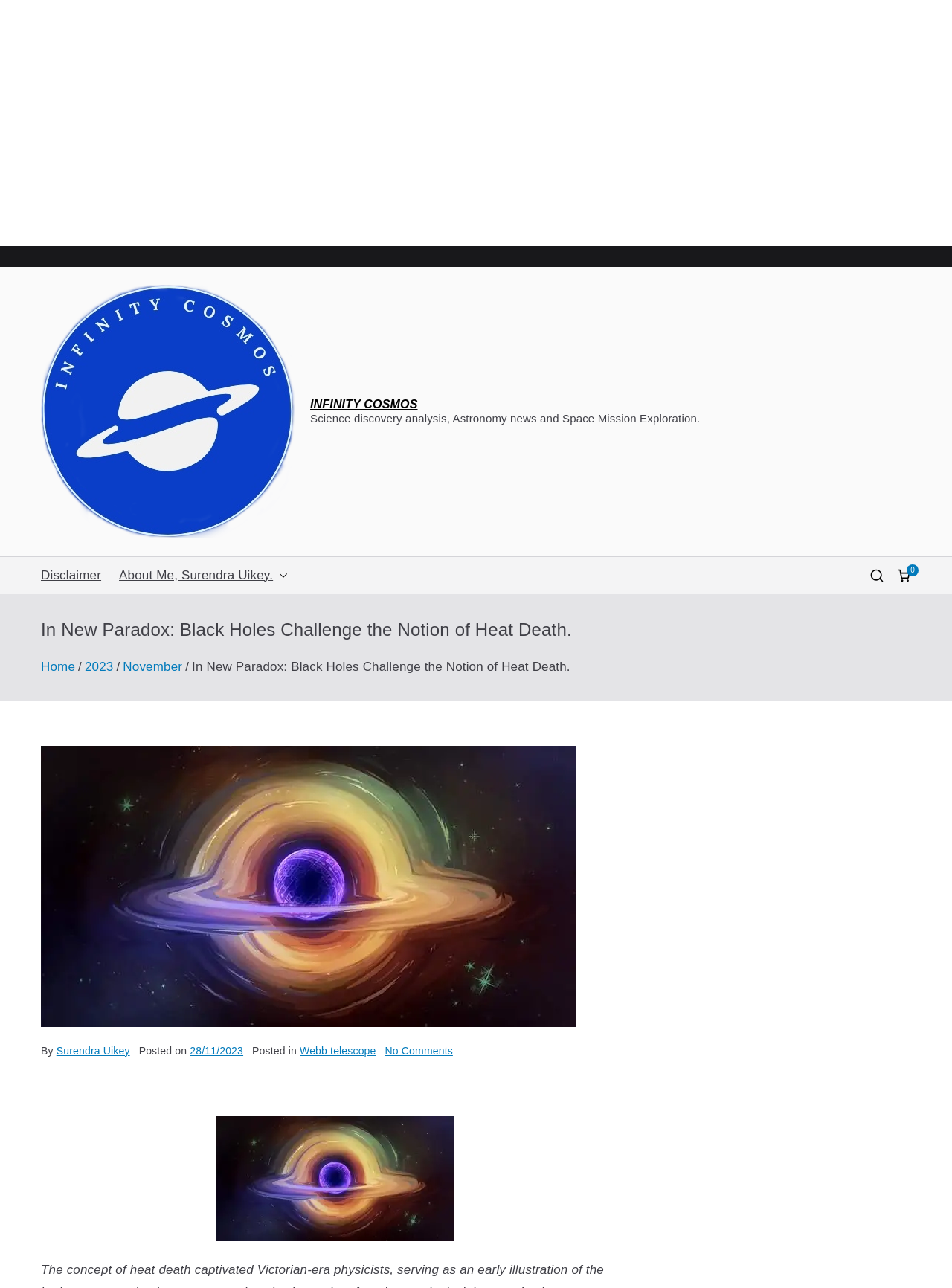Please determine the bounding box coordinates for the element that should be clicked to follow these instructions: "Go to the About page".

None